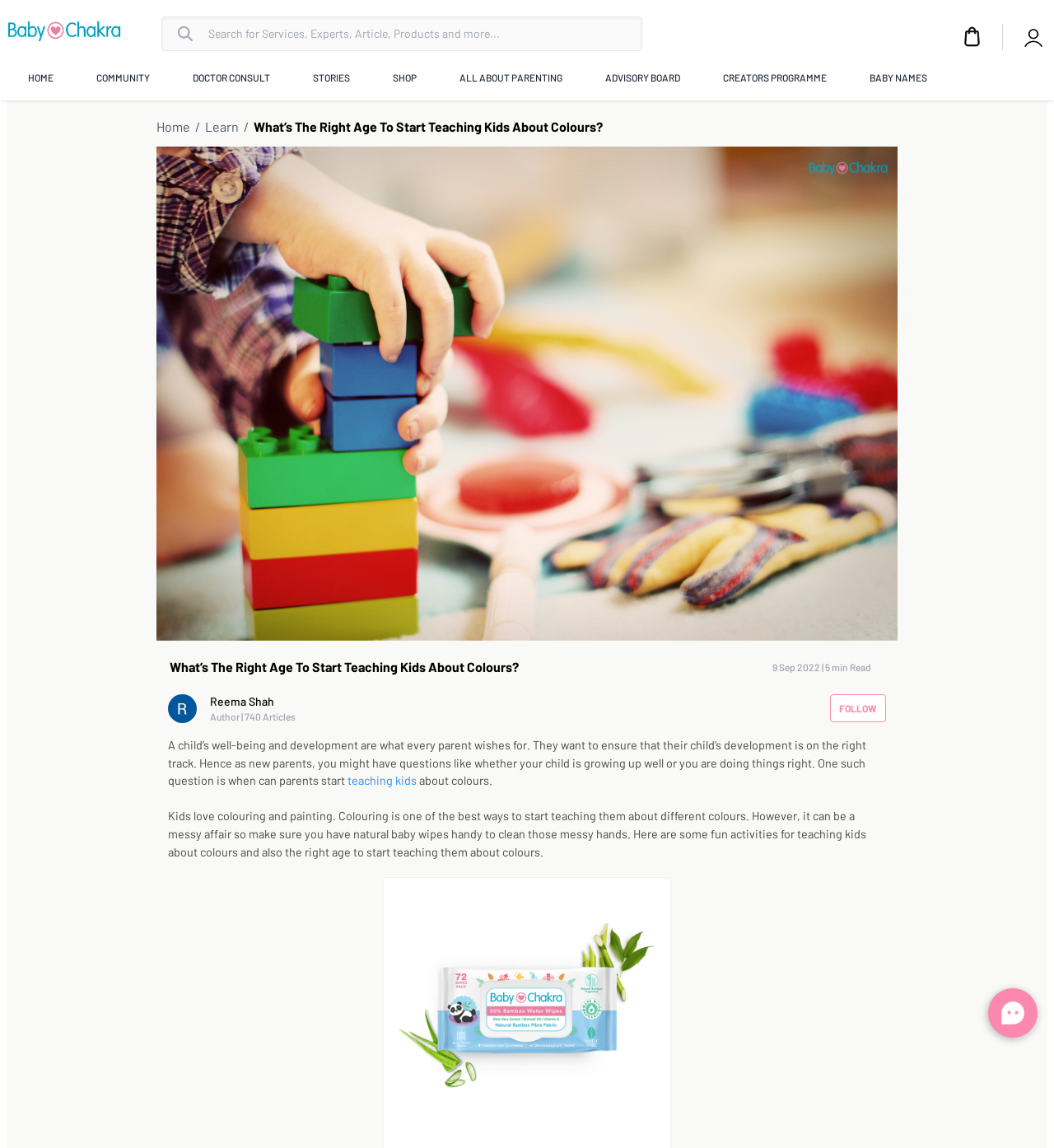What is the topic of the article?
Kindly offer a detailed explanation using the data available in the image.

The topic of the article can be determined by reading the title of the article, which is 'What’s The Right Age To Start Teaching Kids About Colours?' and also by reading the content of the article, which discusses the importance of teaching kids about colours and provides activities to do so.